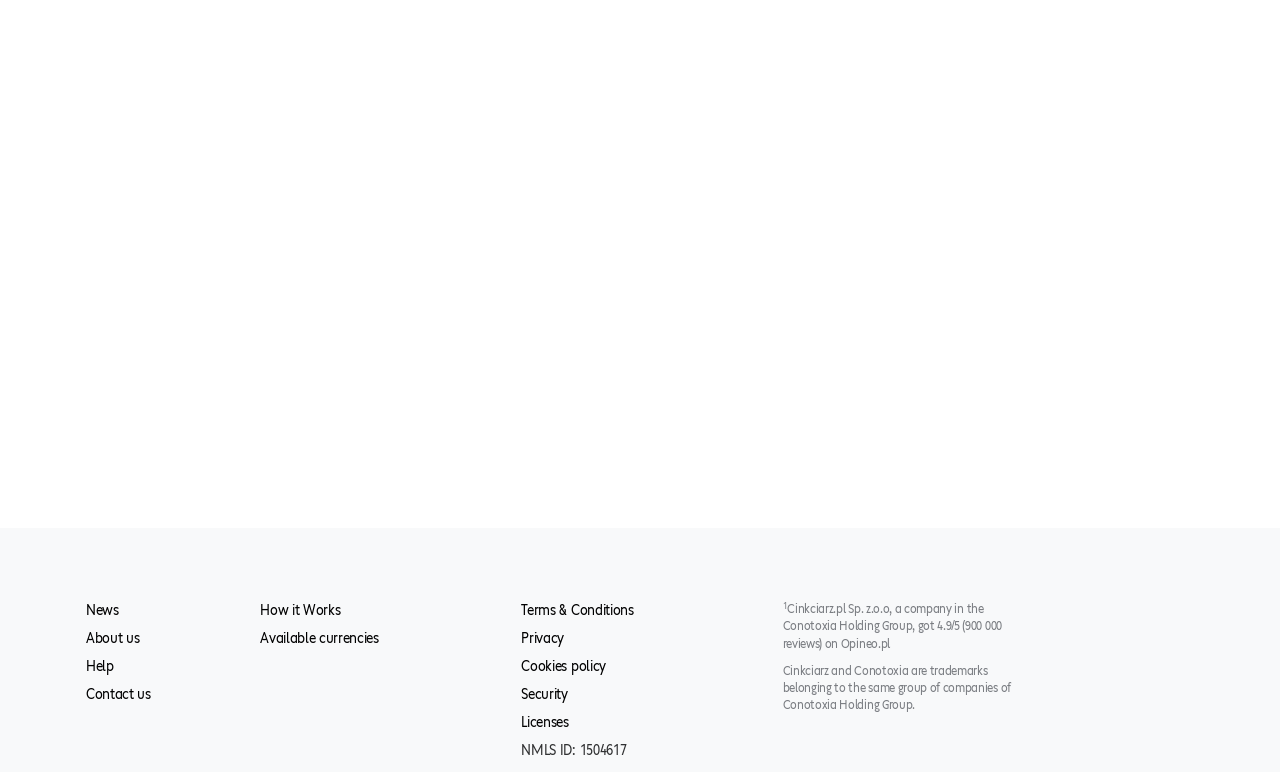Please locate the bounding box coordinates of the element that should be clicked to achieve the given instruction: "Click on the 'Help' link".

[0.067, 0.851, 0.089, 0.873]